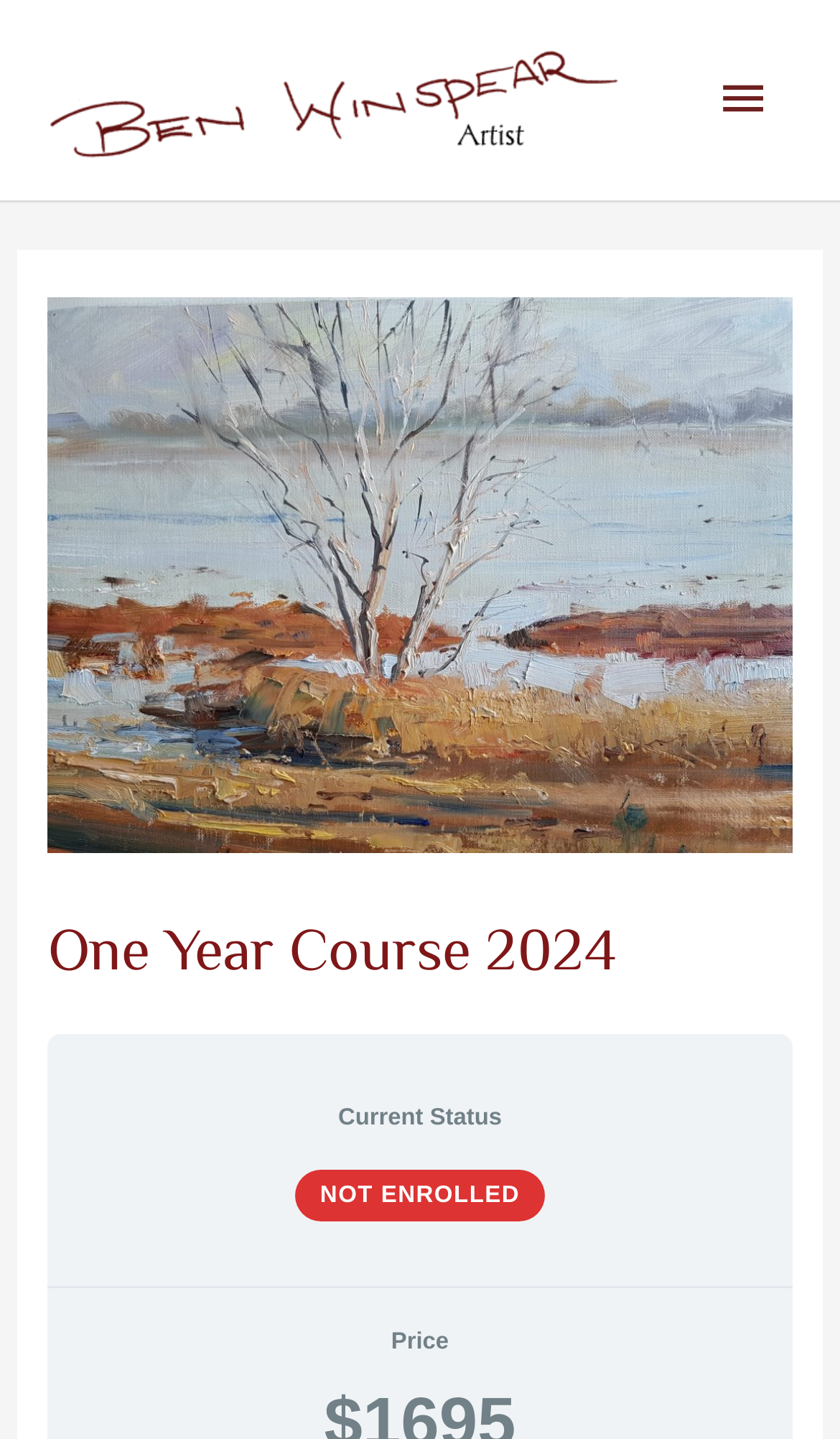Using the information in the image, give a detailed answer to the following question: What is the current status of enrollment?

I found the current status of enrollment by looking at the text 'Current Status' and its corresponding value 'NOT ENROLLED' on the webpage.